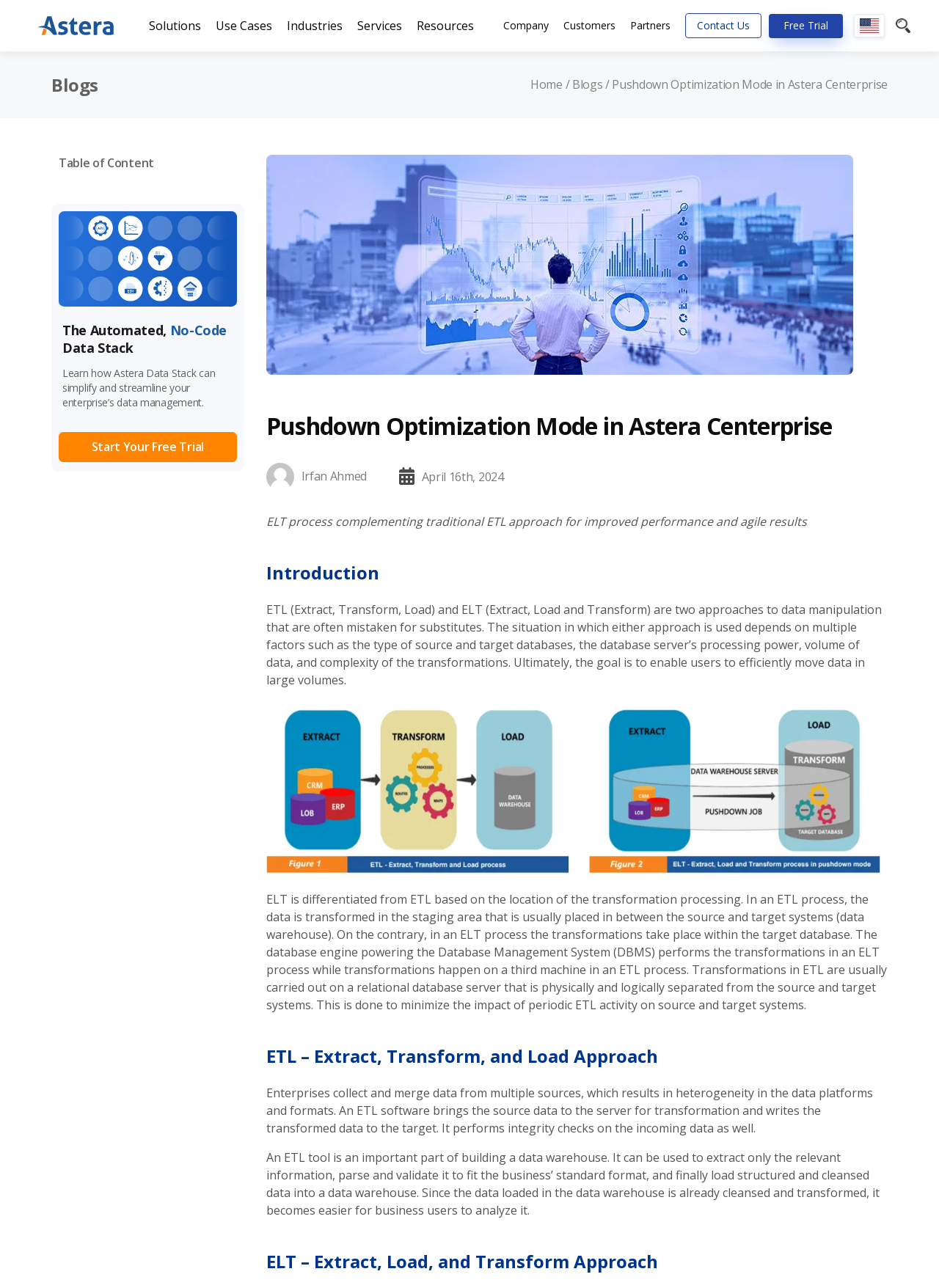What is the main topic of this webpage?
Provide a detailed and well-explained answer to the question.

Based on the webpage's content, including the heading 'Pushdown Optimization Mode in Astera Centerprise' and the text discussing ETL and ELT approaches, it is clear that the main topic of this webpage is Pushdown Optimization Mode.